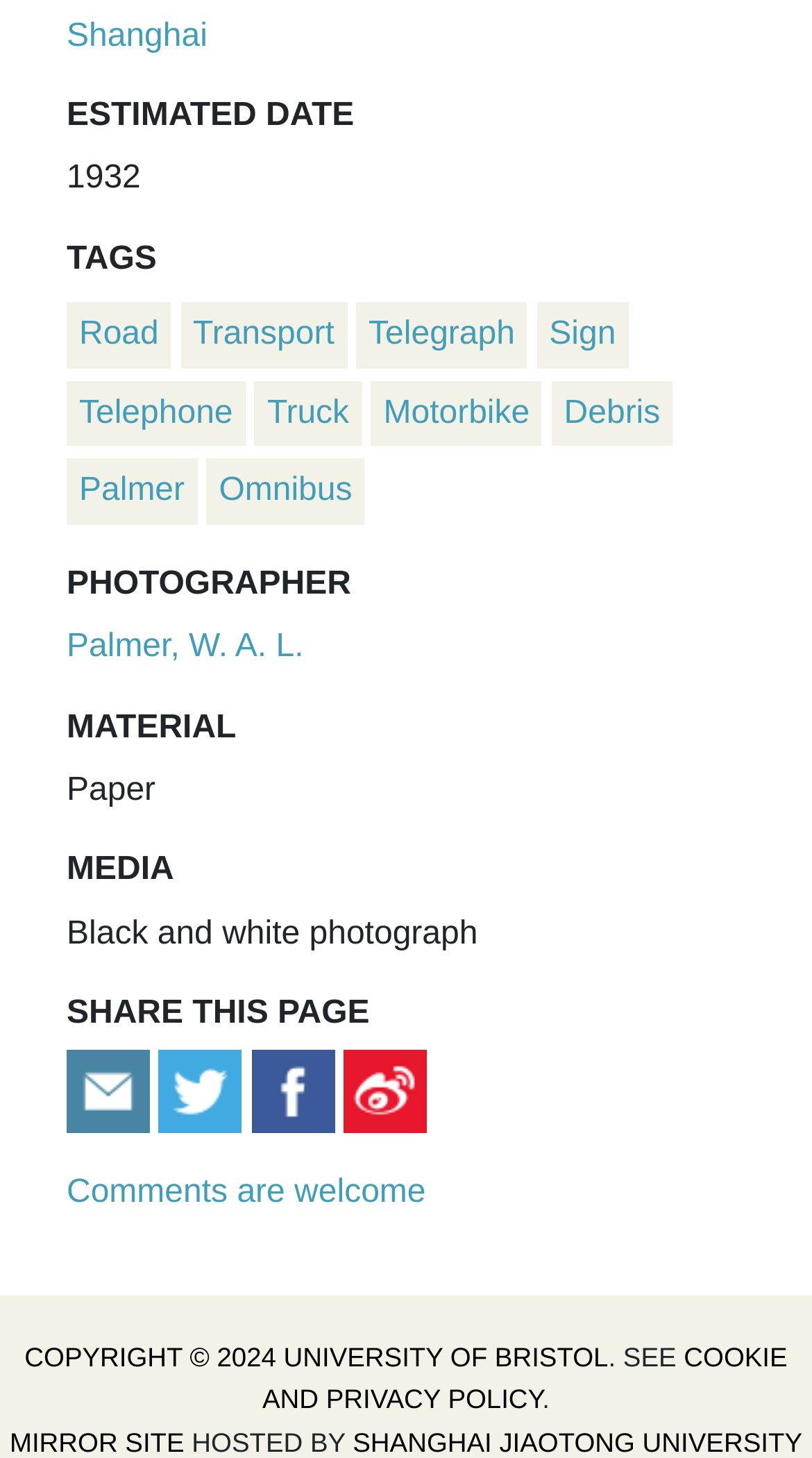Specify the bounding box coordinates of the area to click in order to follow the given instruction: "Explore tags."

[0.082, 0.164, 0.918, 0.192]